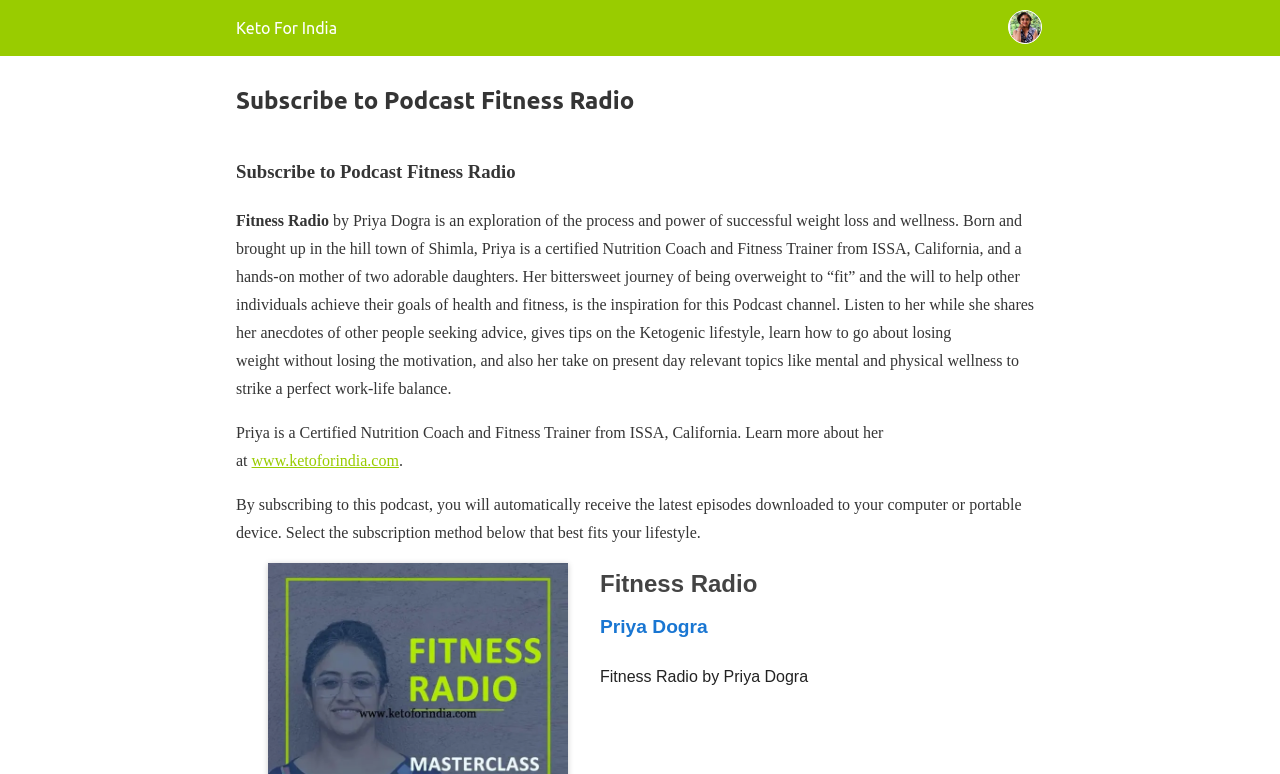Answer the question in one word or a short phrase:
What is the name of the podcast?

Fitness Radio